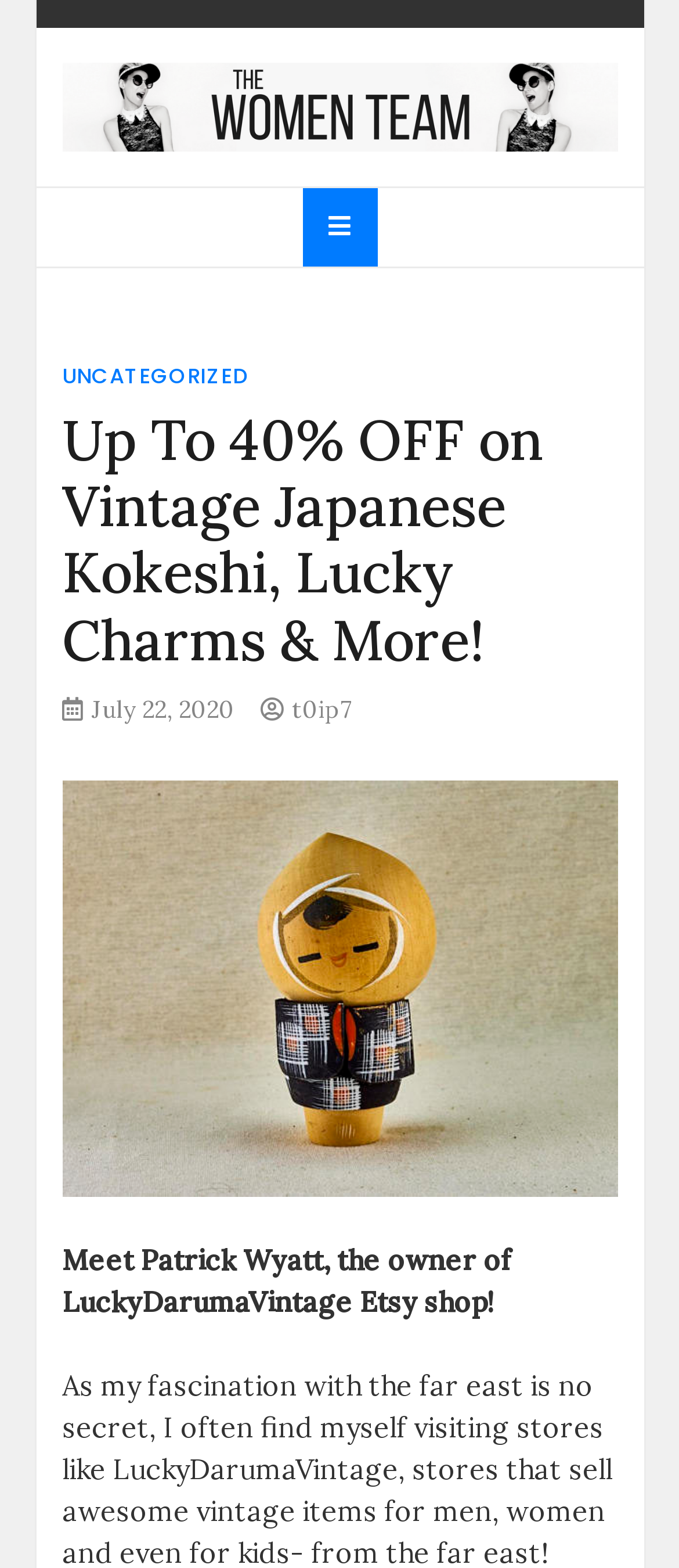Explain the webpage's design and content in an elaborate manner.

The webpage appears to be a blog post or article about Patrick Wyatt, the owner of LuckyDarumaVintage Etsy shop. At the top of the page, there is a logo or image of "The Women Team" with a link to it, situated near the top left corner. Next to it, there is a short descriptive text stating "The best place to find gifts for her, gifts for him, Christmas gifts and more!".

Below this section, there is a button with an icon, which when expanded, reveals a primary menu. The menu contains a link to "UNCATEGORIZED" and a header section with a heading that reads "Up To 40% OFF on Vintage Japanese Kokeshi, Lucky Charms & More!". This heading is positioned near the top center of the page.

Underneath the heading, there are two links: one to a date "July 22, 2020" and another to "t0ip7". The date link is situated near the top center of the page, while the "t0ip7" link is positioned slightly to the right of it.

The main content of the page starts with a paragraph of text that reads "Meet Patrick Wyatt, the owner of LuckyDarumaVintage Etsy shop!", which is located near the middle of the page.